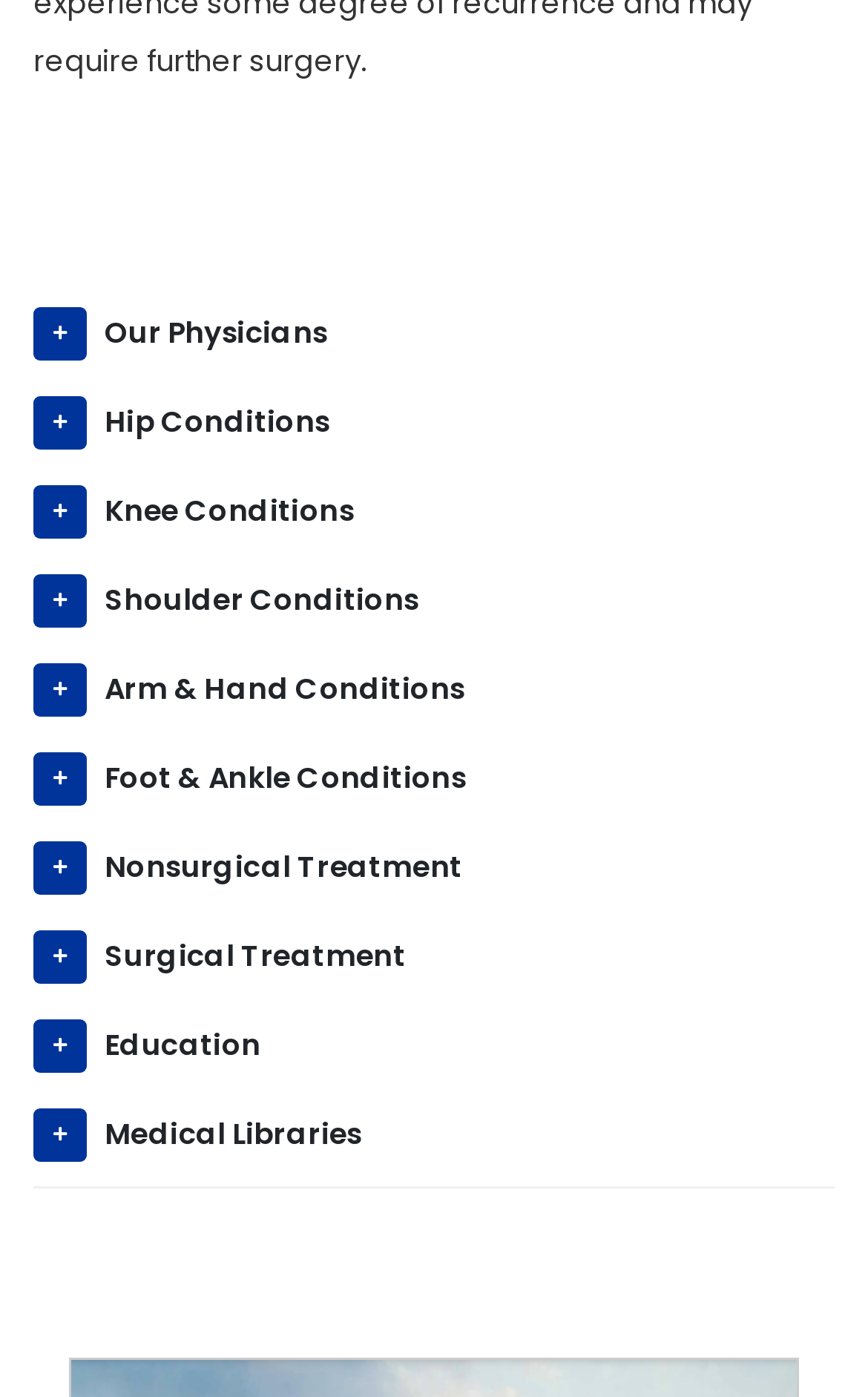What is the purpose of the 'Joint Handbook' section? Refer to the image and provide a one-word or short phrase answer.

Education